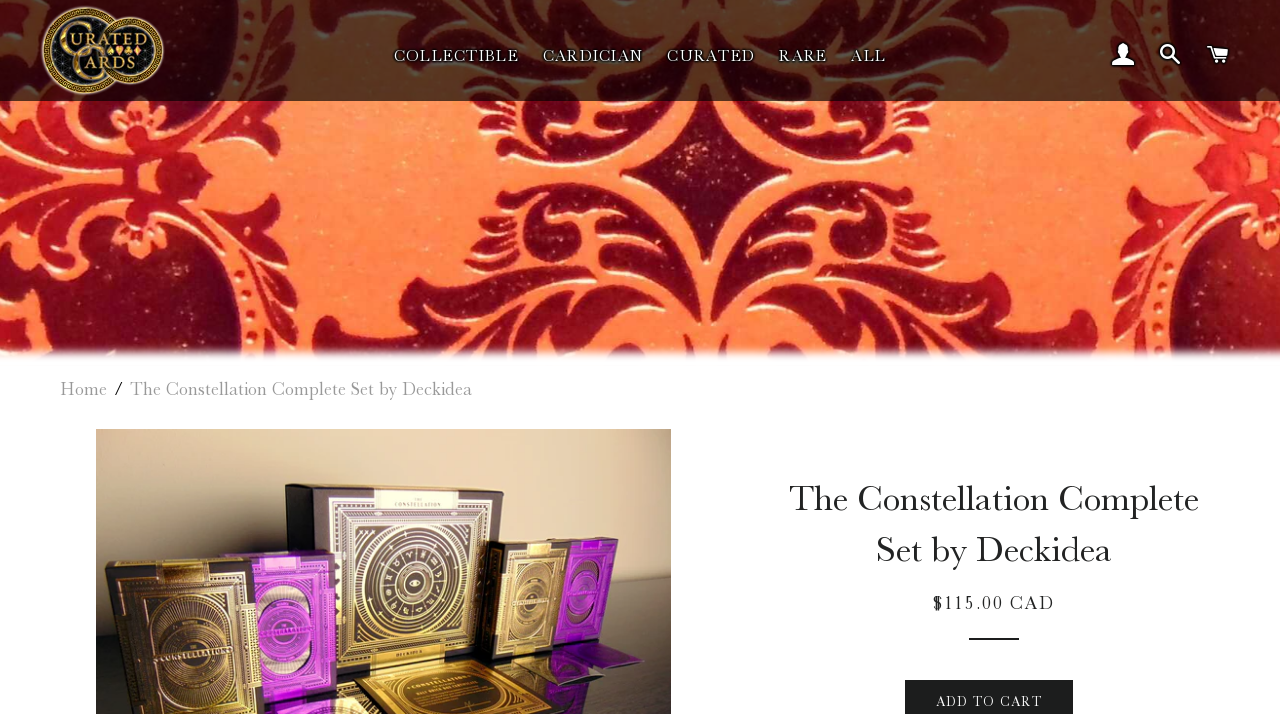Specify the bounding box coordinates of the area to click in order to follow the given instruction: "Click on the LOG IN link."

[0.861, 0.033, 0.895, 0.108]